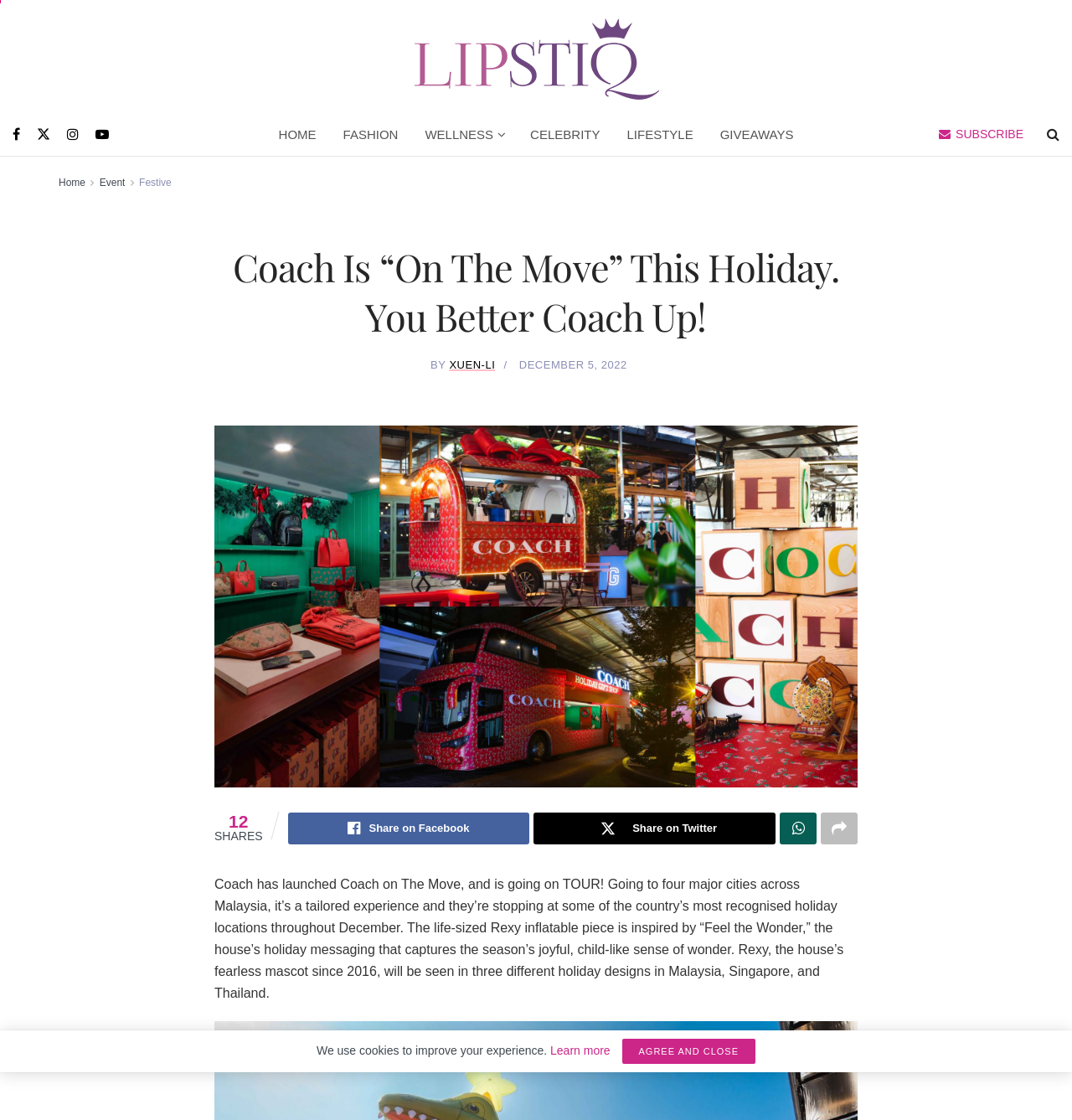Provide your answer in one word or a succinct phrase for the question: 
What is the name of the house's fearless mascot?

Rexy